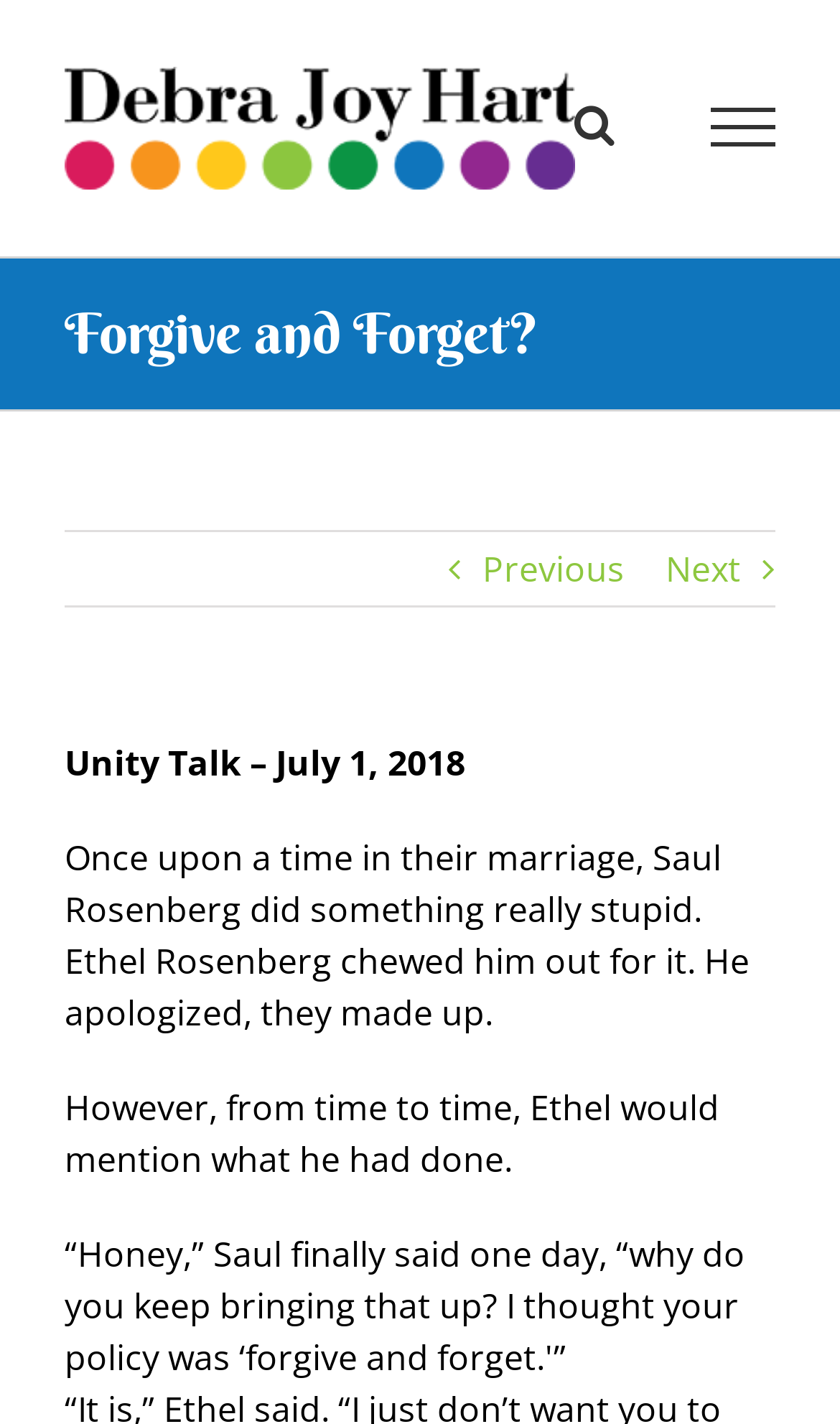What would Ethel mention from time to time?
Carefully analyze the image and provide a thorough answer to the question.

According to the text, from time to time, Ethel would mention what Saul had done, which was something really stupid.